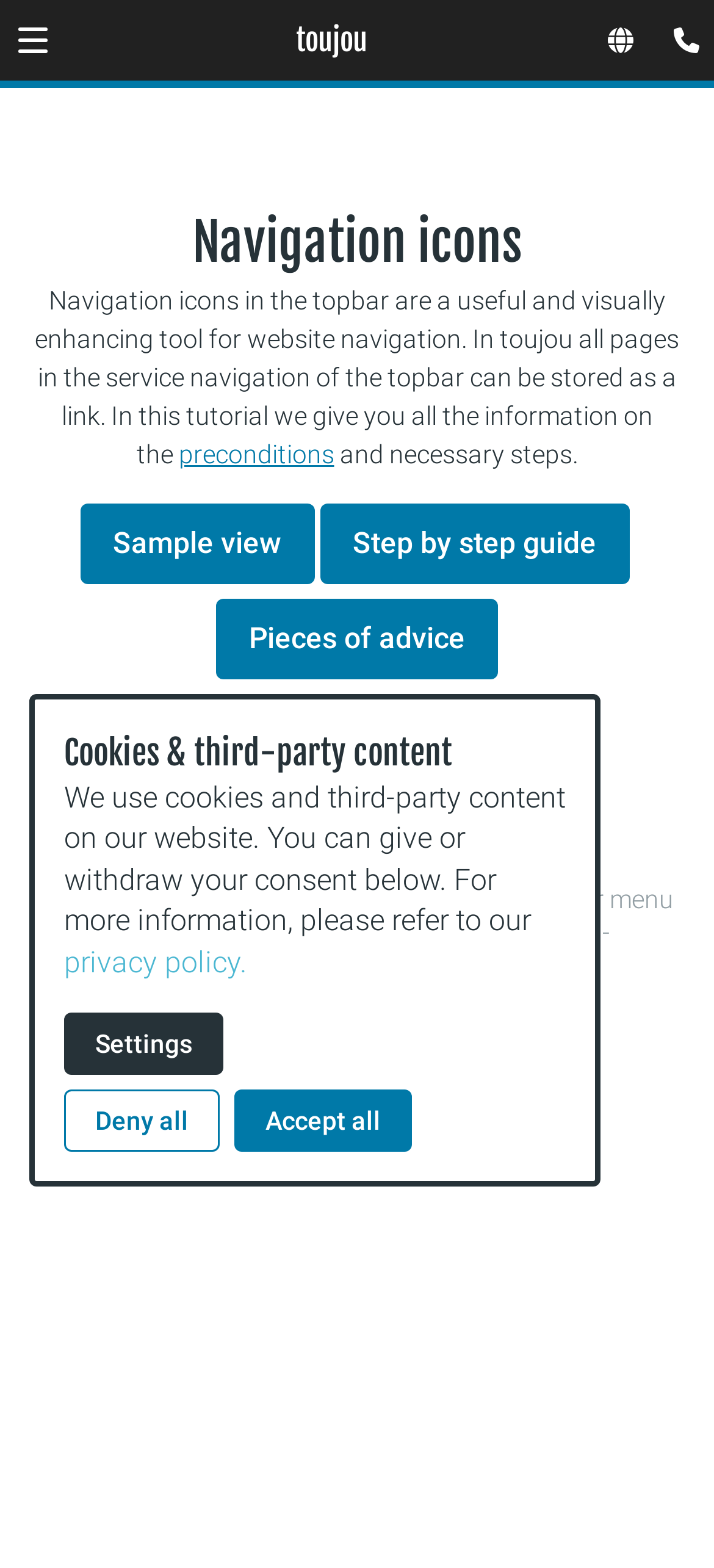What is the purpose of navigation icons in the topbar?
Could you give a comprehensive explanation in response to this question?

According to the webpage, navigation icons in the topbar are a useful and visually enhancing tool for website navigation. This implies that their purpose is to facilitate navigation on the website.